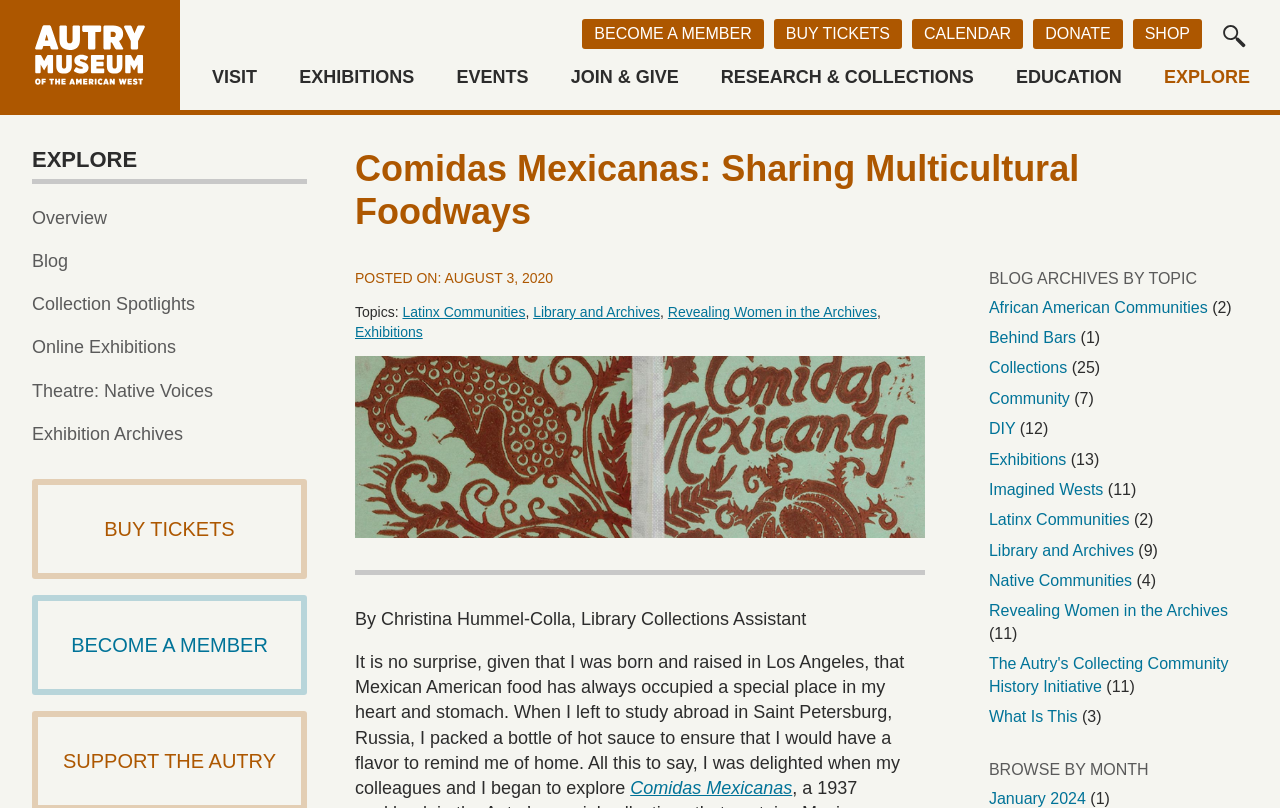Point out the bounding box coordinates of the section to click in order to follow this instruction: "Click on the link Comidas Mexicanas".

[0.492, 0.963, 0.619, 0.988]